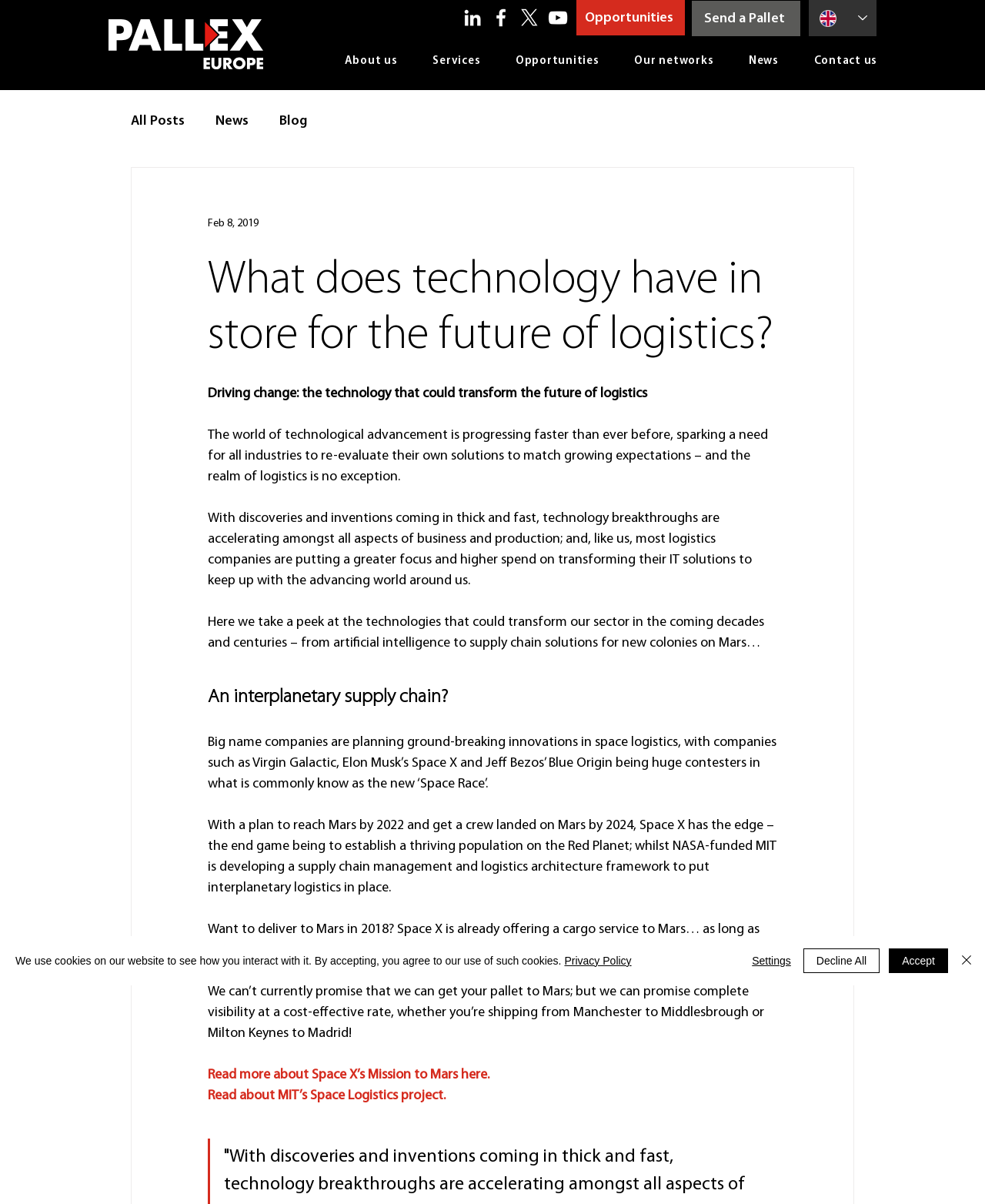Please extract the title of the webpage.

What does technology have in store for the future of logistics?